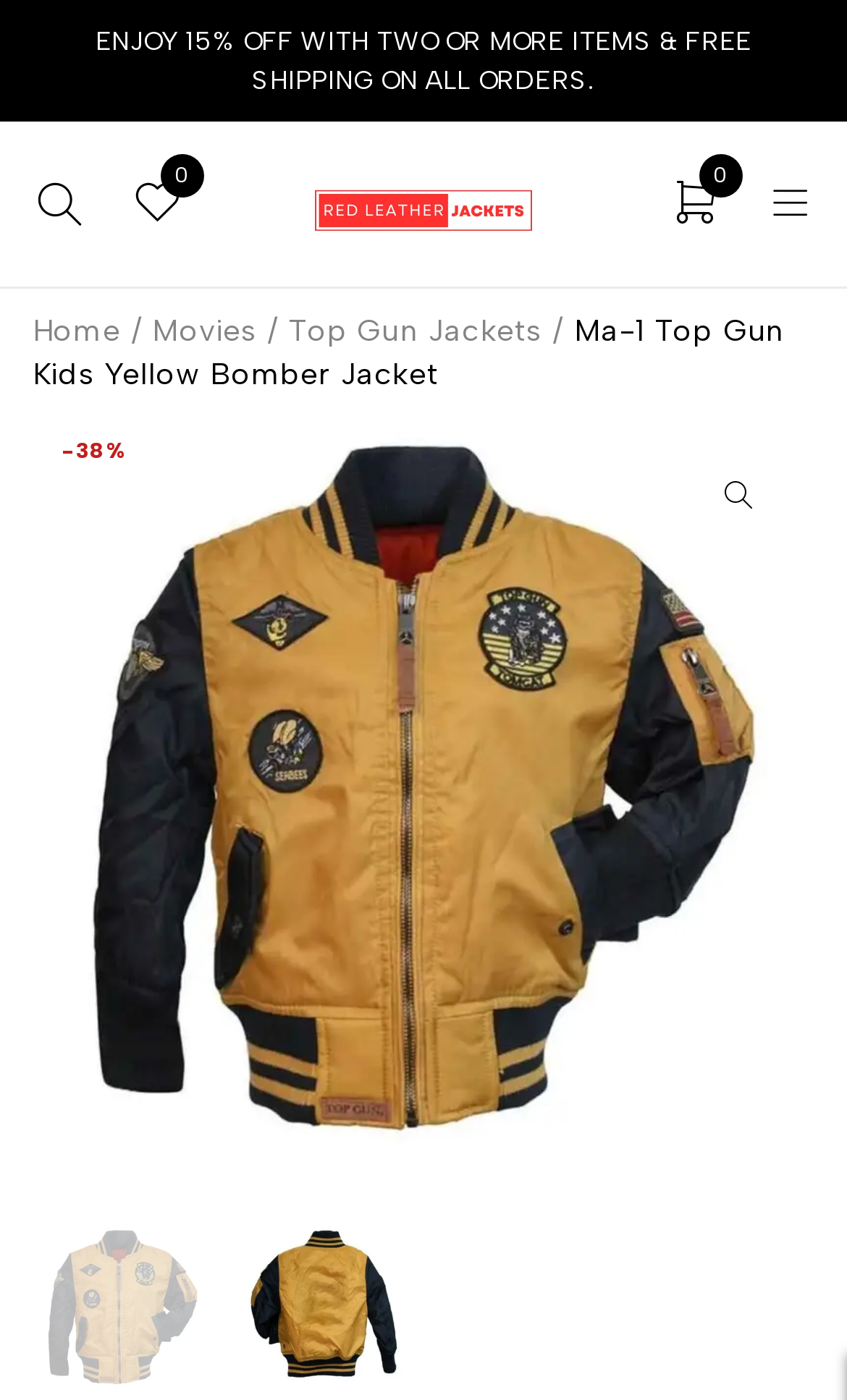Identify the bounding box for the UI element described as: "Home". The coordinates should be four float numbers between 0 and 1, i.e., [left, top, right, bottom].

[0.038, 0.222, 0.143, 0.253]